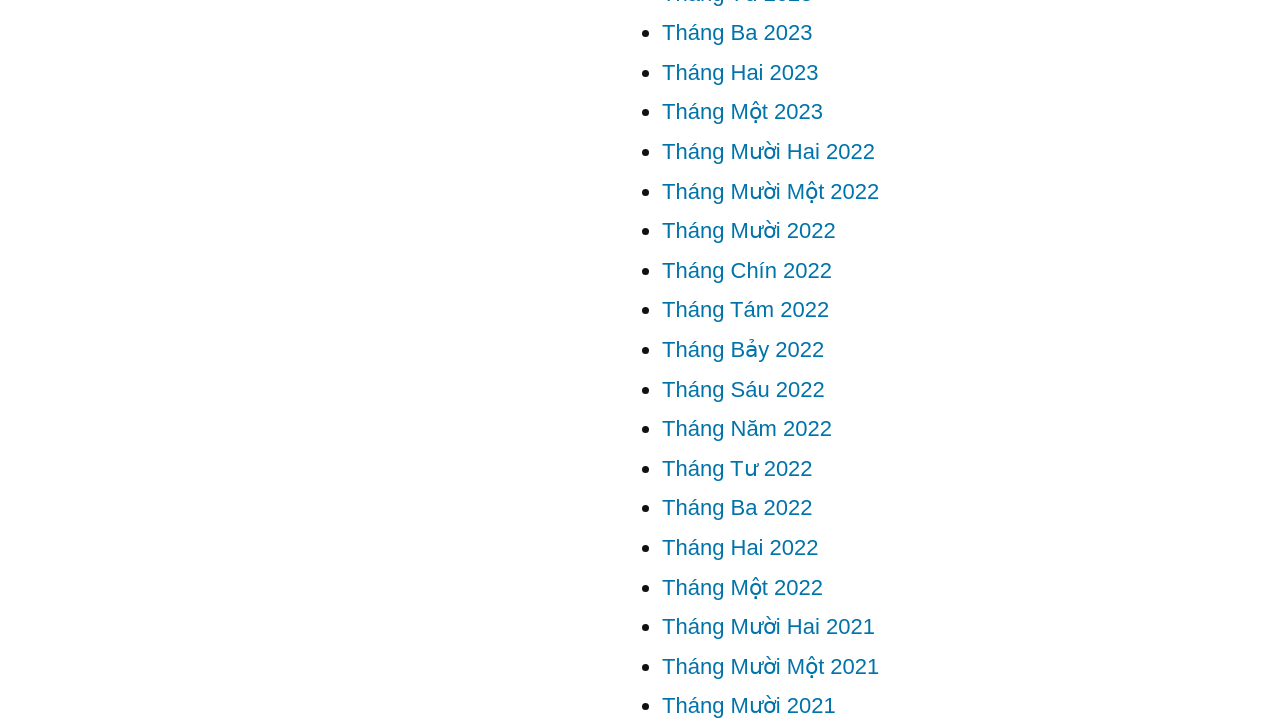Identify the bounding box for the UI element that is described as follows: "Tháng Ba 2022".

[0.517, 0.686, 0.635, 0.721]